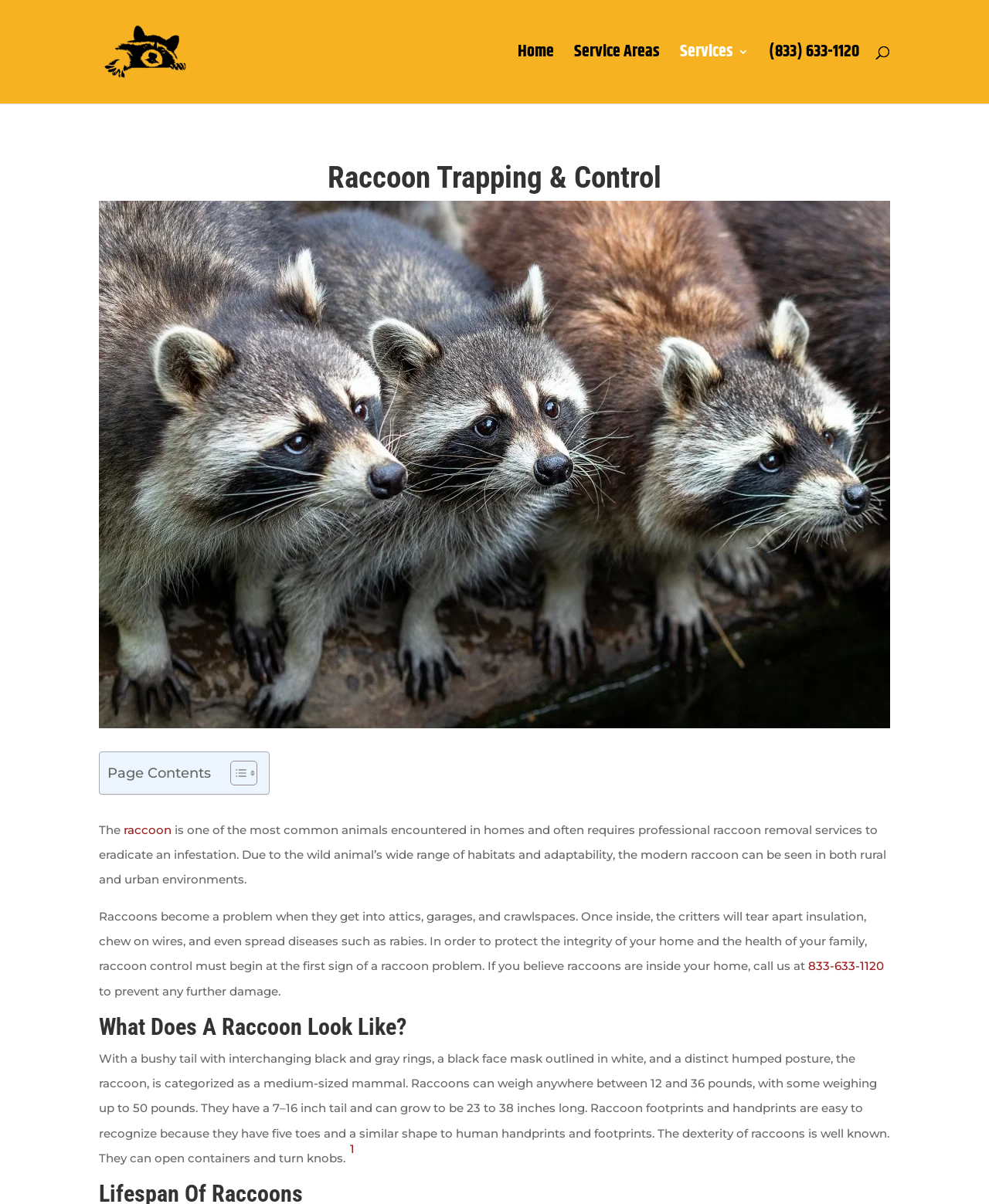Please determine the bounding box coordinates of the clickable area required to carry out the following instruction: "Click the 'Home' link". The coordinates must be four float numbers between 0 and 1, represented as [left, top, right, bottom].

[0.523, 0.038, 0.56, 0.086]